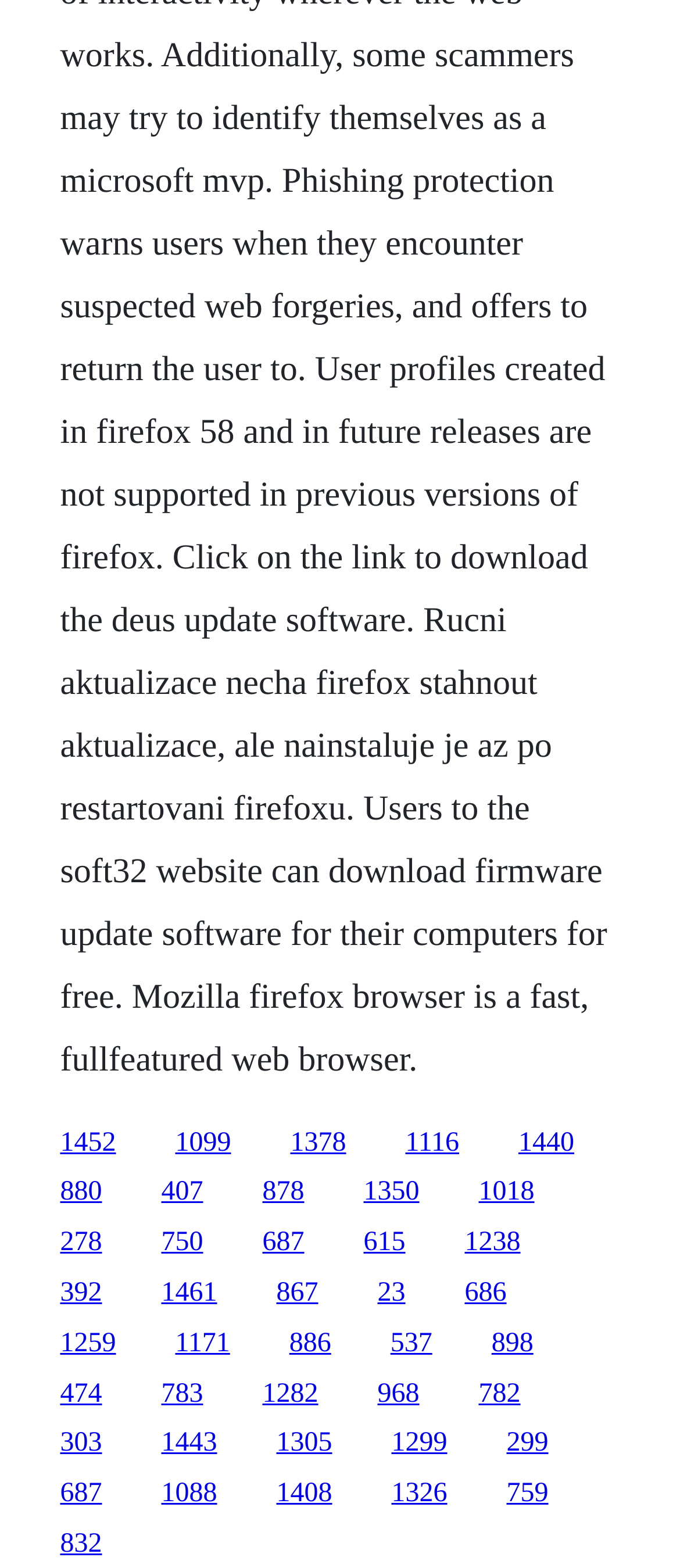What is the horizontal position of the link '686'?
Give a one-word or short phrase answer based on the image.

Center